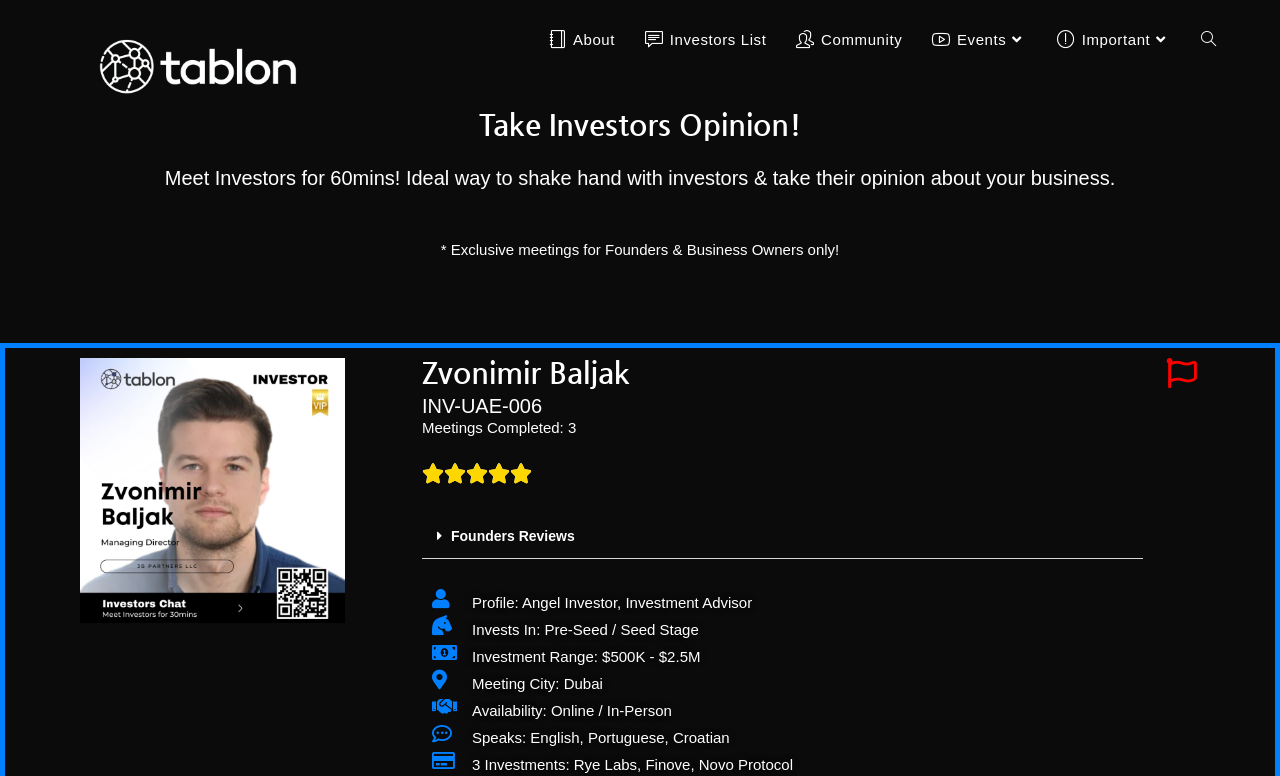Using the provided element description: "Founders Reviews", identify the bounding box coordinates. The coordinates should be four floats between 0 and 1 in the order [left, top, right, bottom].

[0.352, 0.68, 0.449, 0.701]